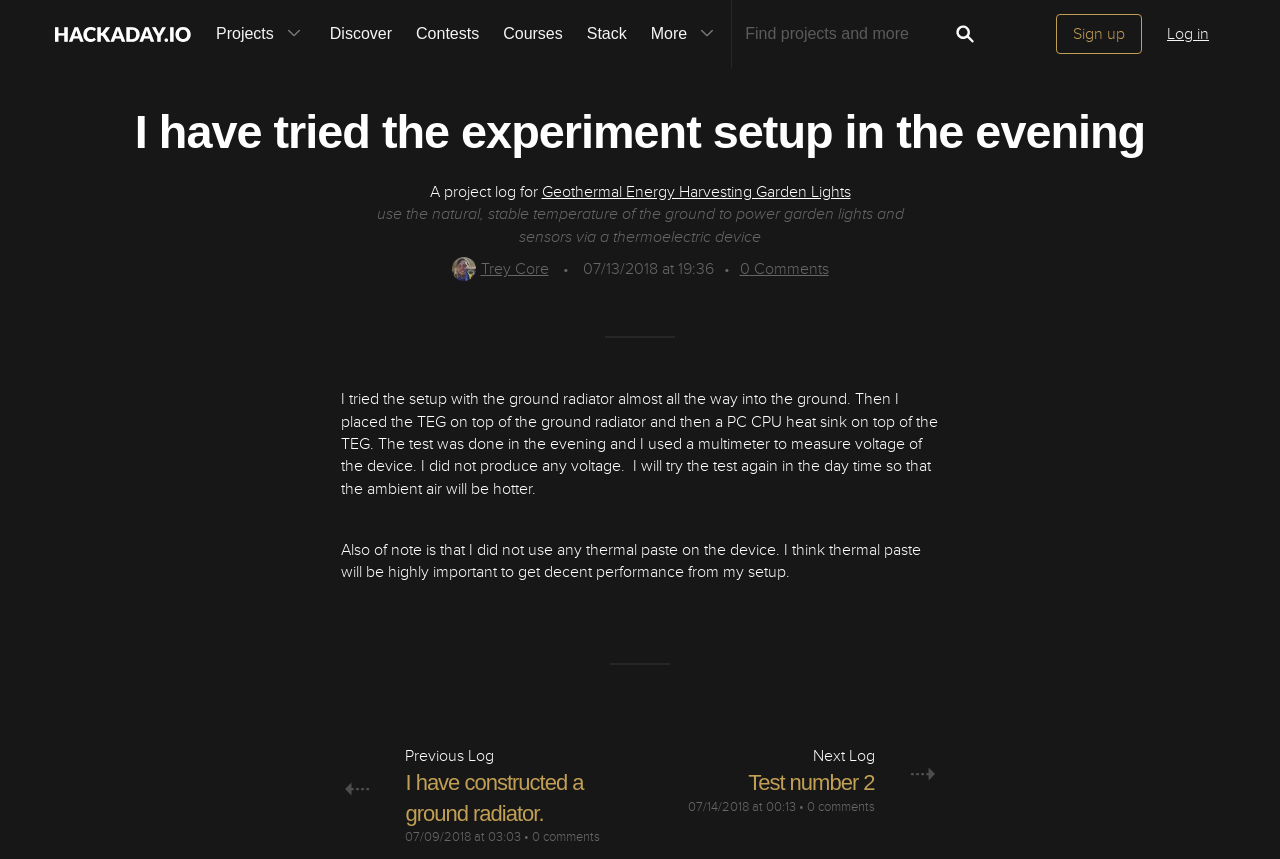Pinpoint the bounding box coordinates of the area that must be clicked to complete this instruction: "View comments".

[0.578, 0.302, 0.647, 0.325]